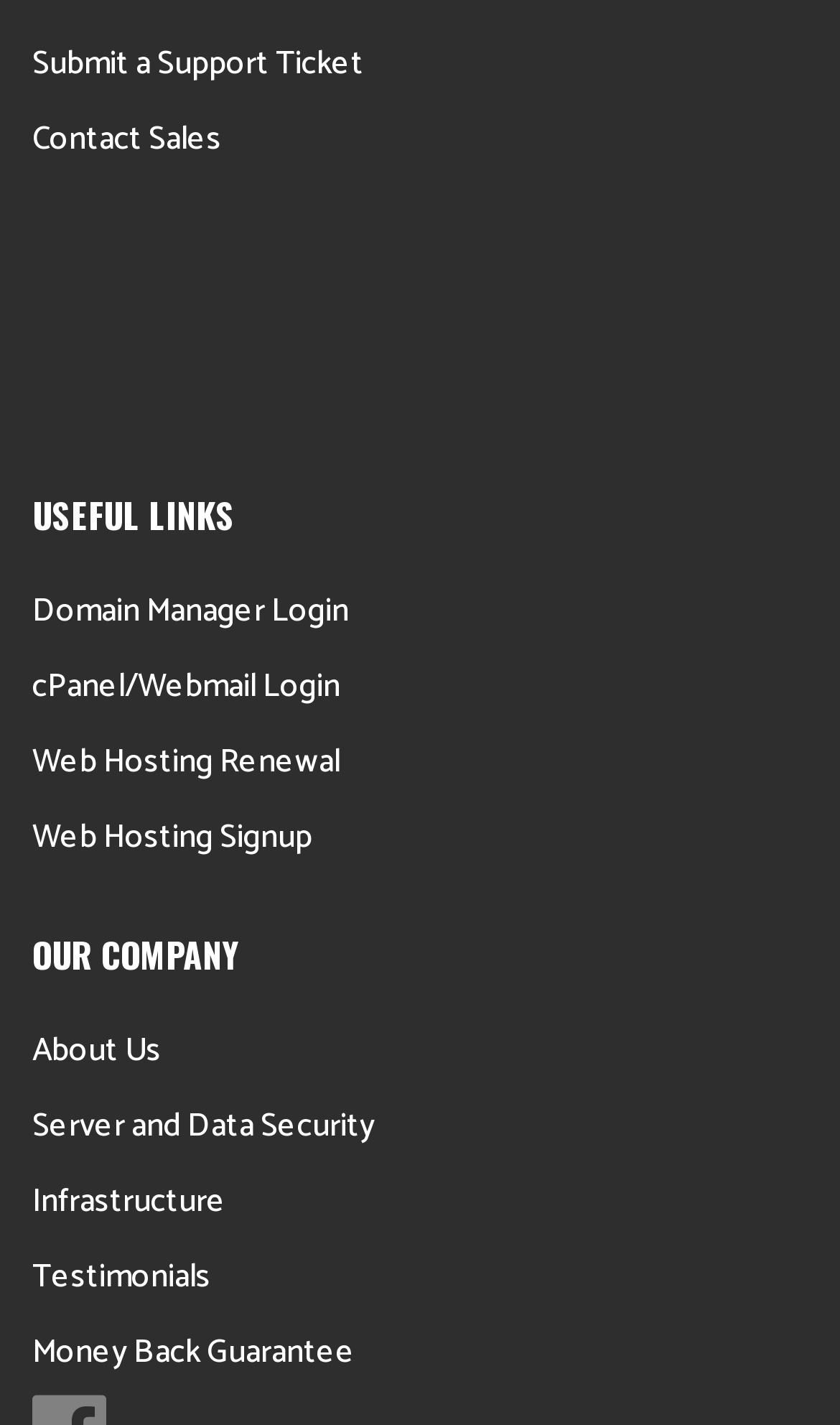How many links are on the webpage?
Please answer the question with a single word or phrase, referencing the image.

11